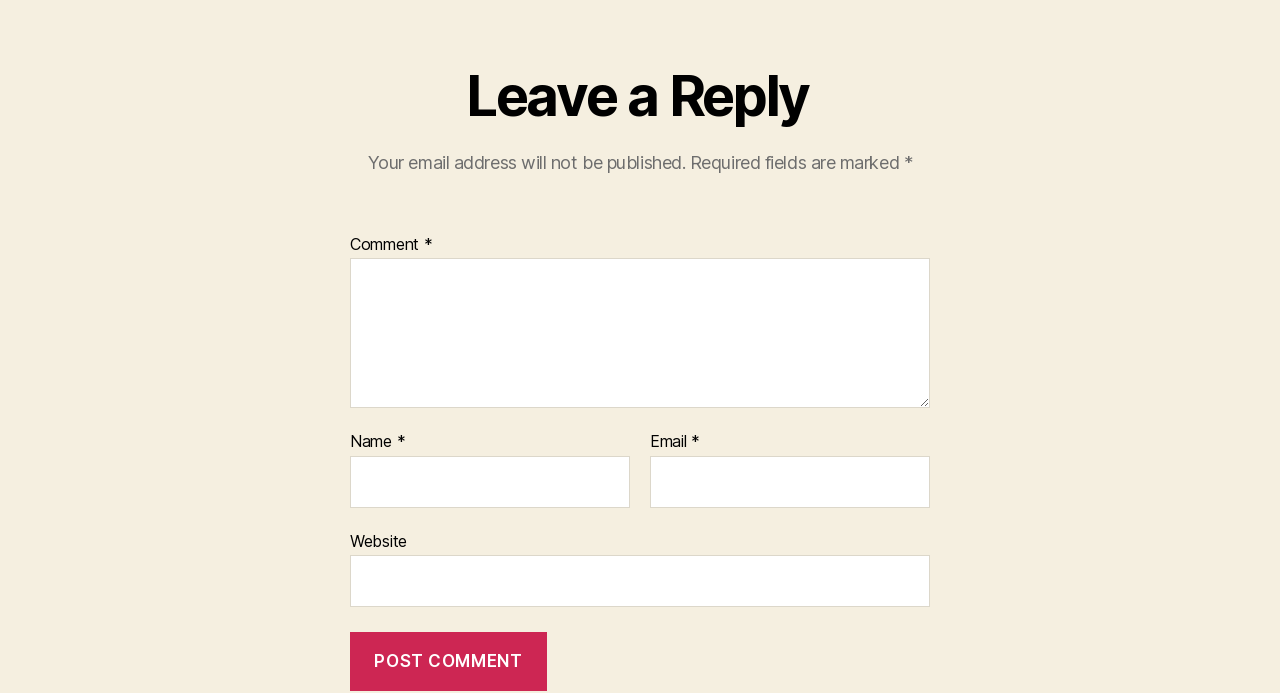Identify the bounding box coordinates for the UI element described as: "parent_node: Comment * name="comment"".

[0.273, 0.373, 0.727, 0.589]